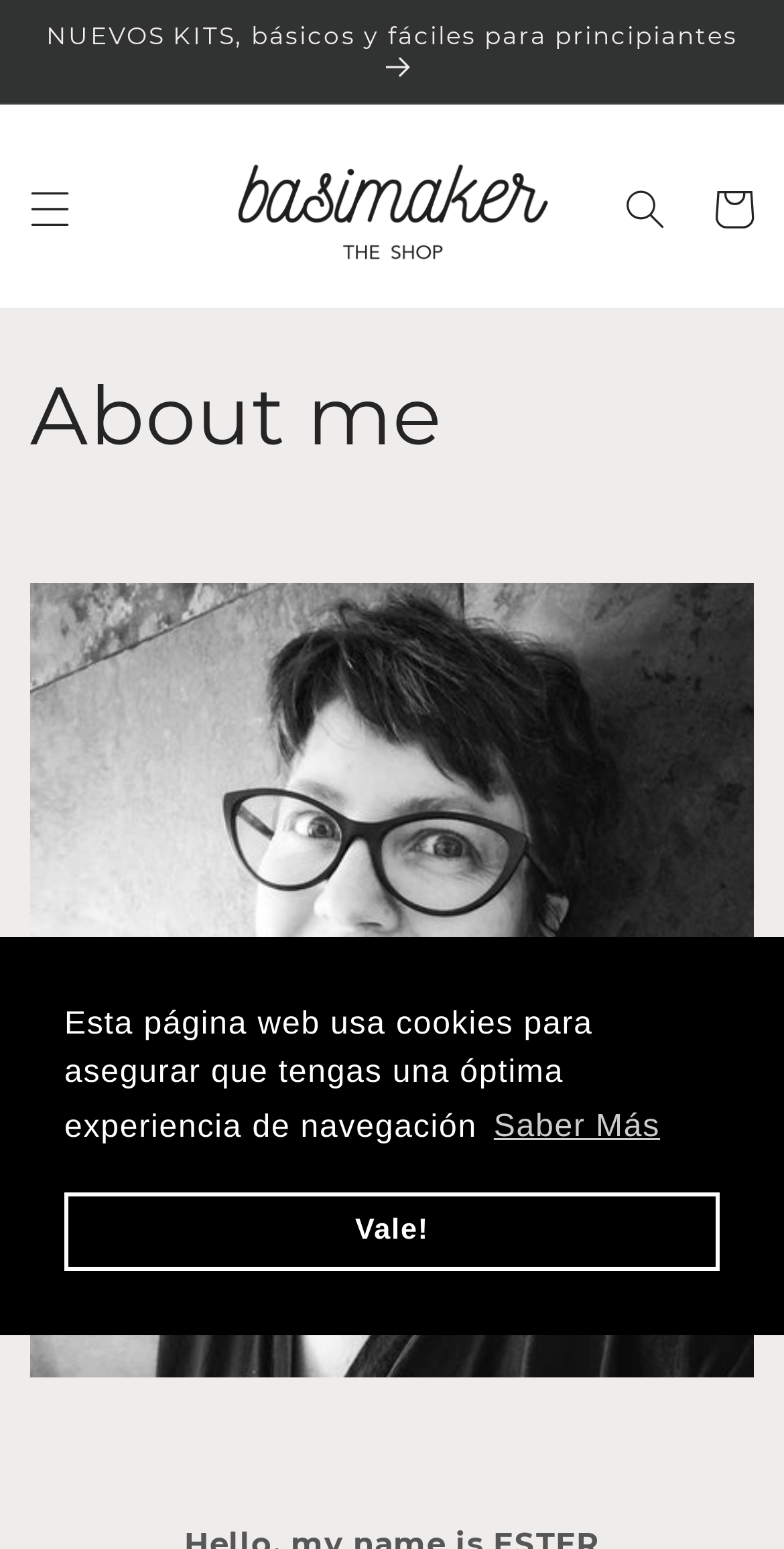Bounding box coordinates should be provided in the format (top-left x, top-left y, bottom-right x, bottom-right y) with all values between 0 and 1. Identify the bounding box for this UI element: aria-label="Search"

[0.767, 0.106, 0.879, 0.163]